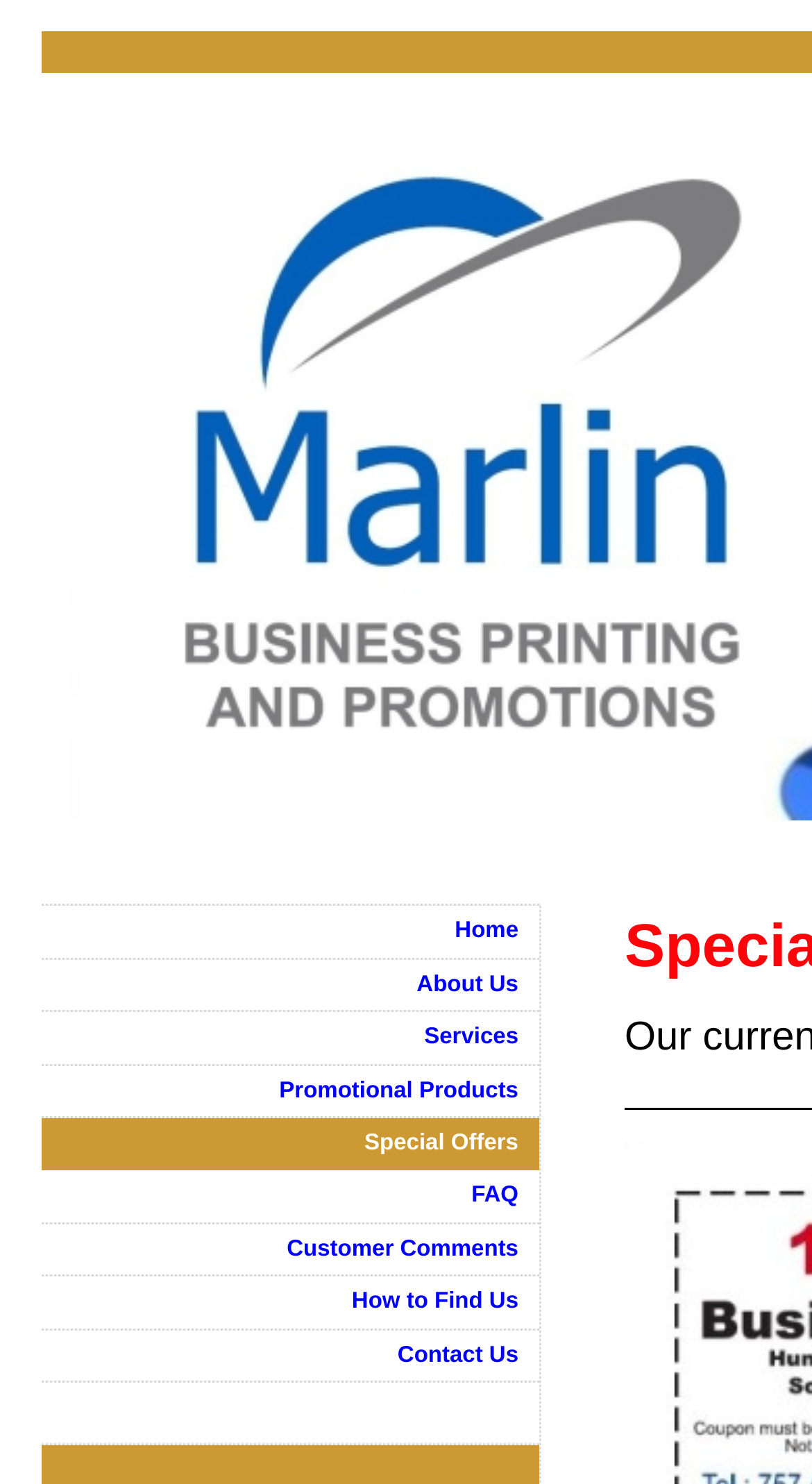Please respond in a single word or phrase: 
How many links are available in the navigation menu?

9